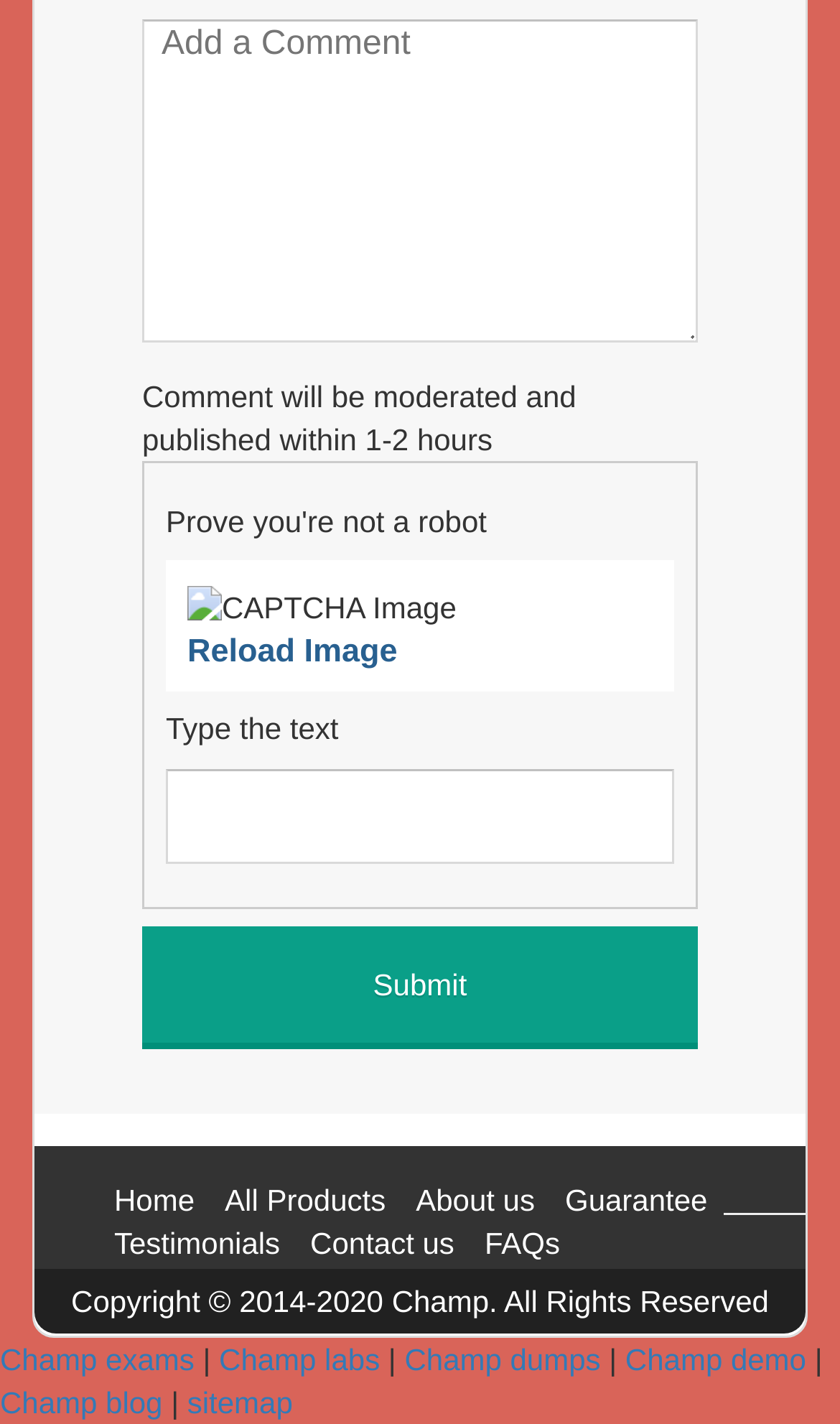Determine the bounding box coordinates of the target area to click to execute the following instruction: "Submit the form."

[0.169, 0.65, 0.831, 0.736]